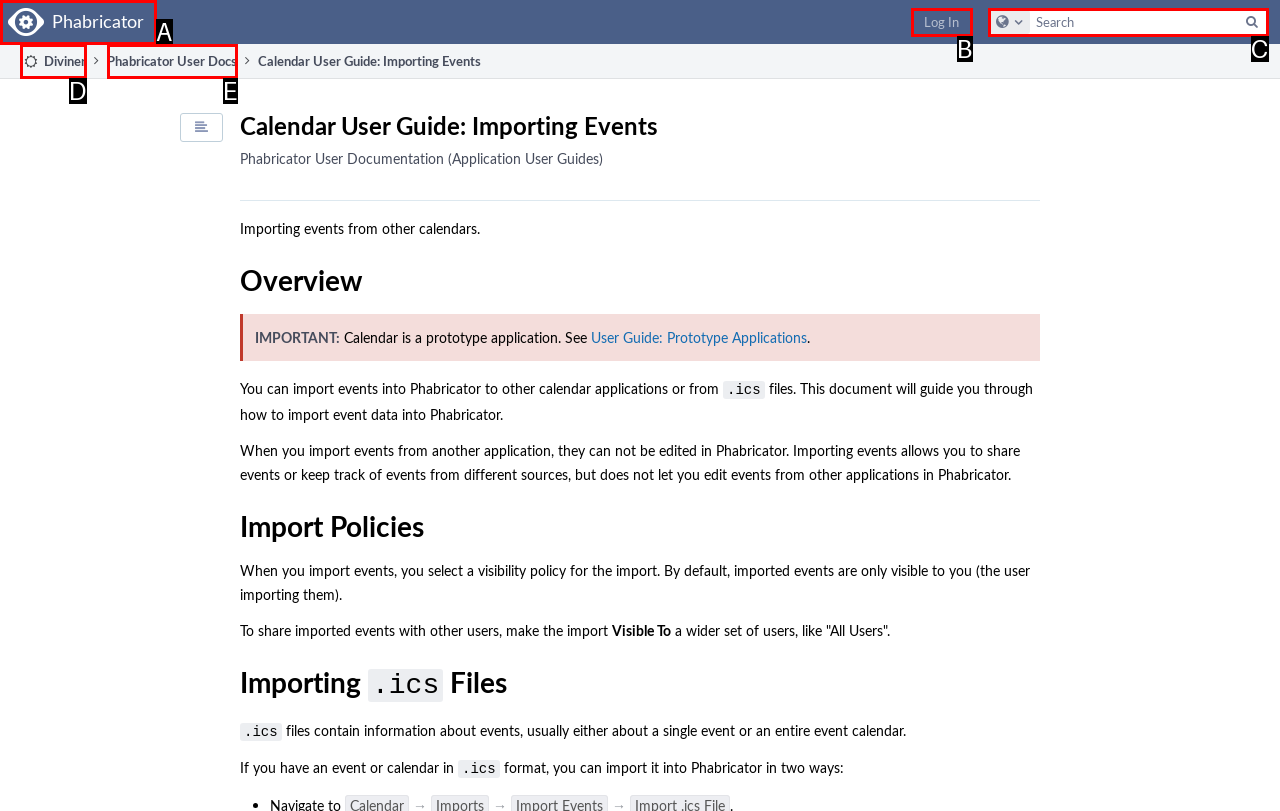Match the element description: input value="Search" parent_node: Search name="query" to the correct HTML element. Answer with the letter of the selected option.

C